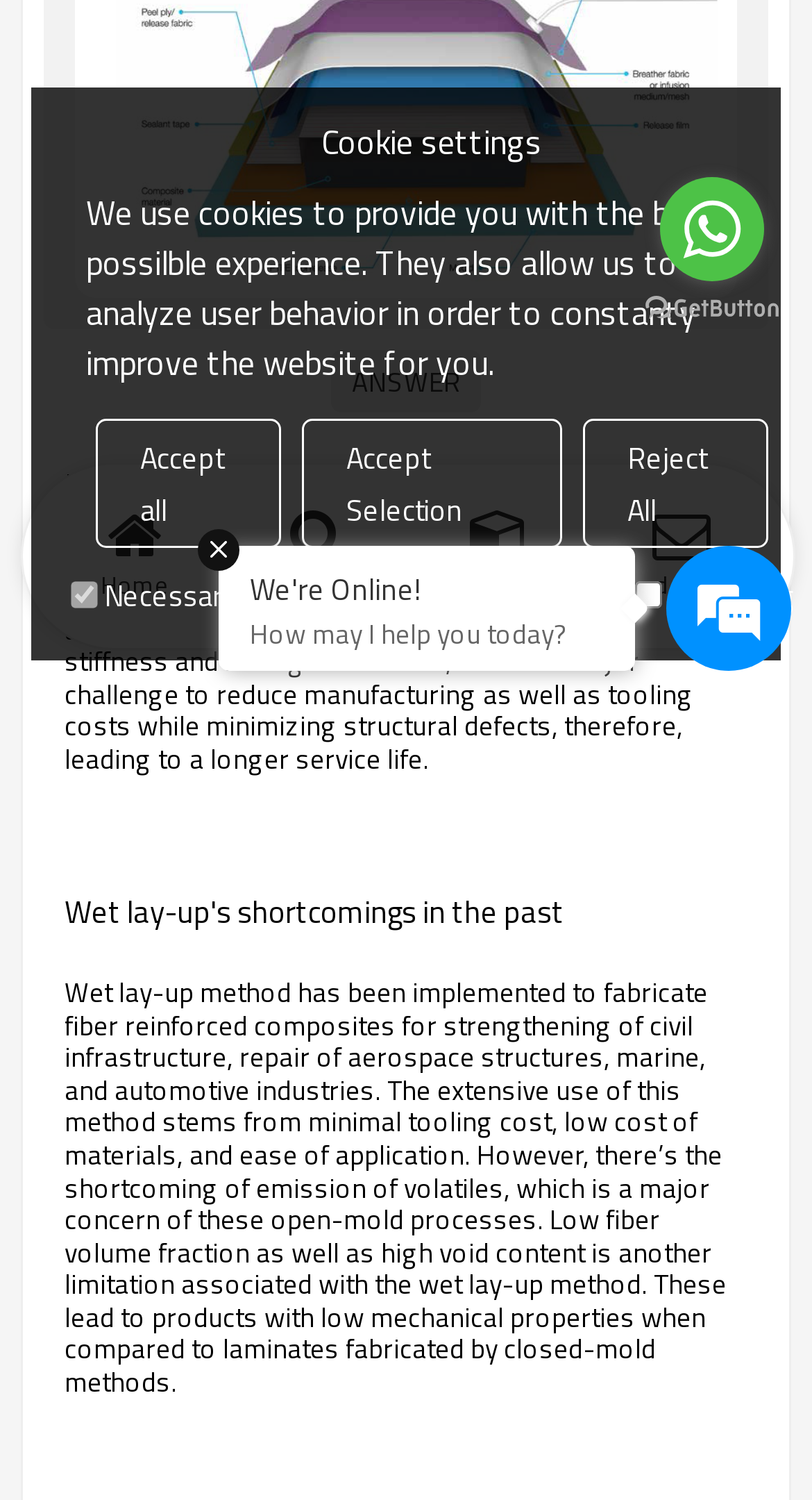Using the format (top-left x, top-left y, bottom-right x, bottom-right y), and given the element description, identify the bounding box coordinates within the screenshot: parent_node: Analytice

[0.318, 0.388, 0.351, 0.406]